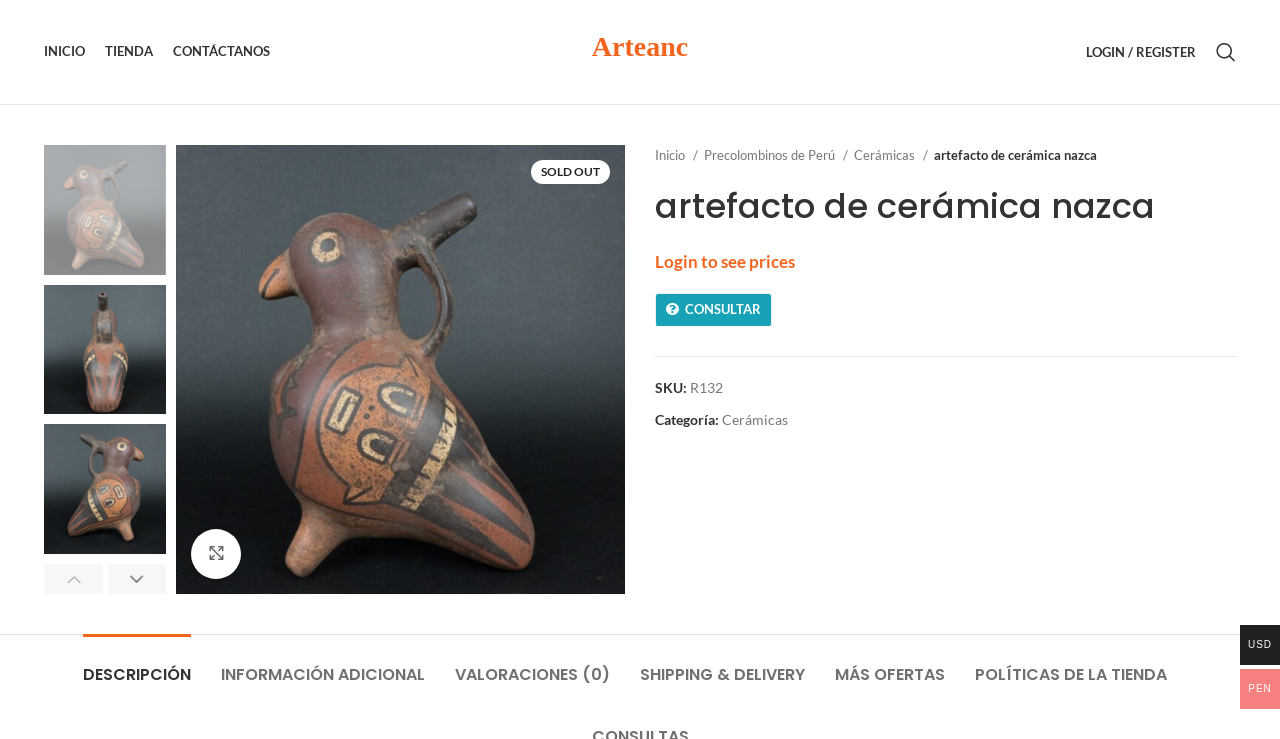What is the status of the product?
Refer to the screenshot and deliver a thorough answer to the question presented.

I determined the status of the product by looking at the static text element with the text 'SOLD OUT', which suggests that the product is sold out.